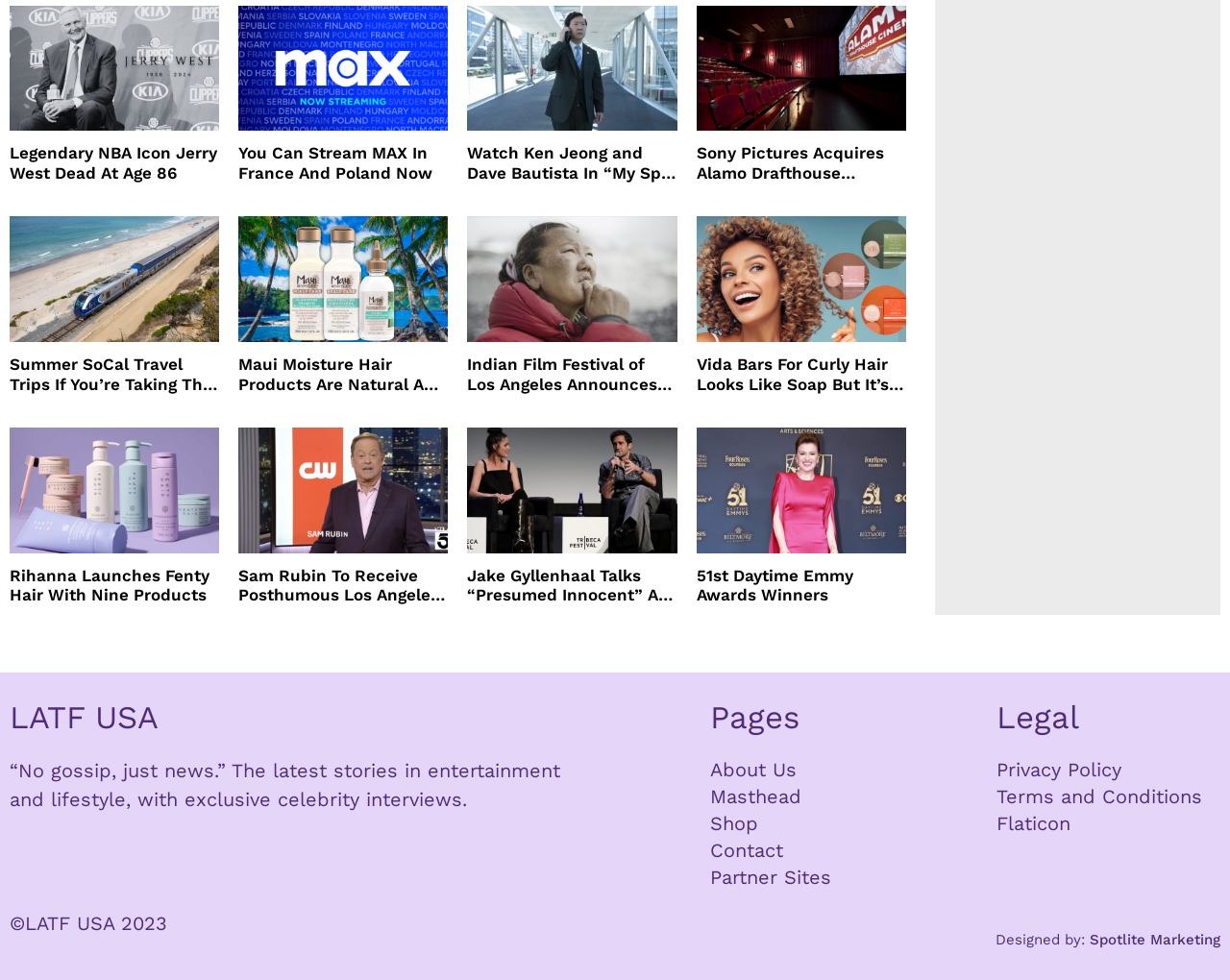Give a one-word or one-phrase response to the question: 
What is the name of the NBA icon who passed away?

Jerry West